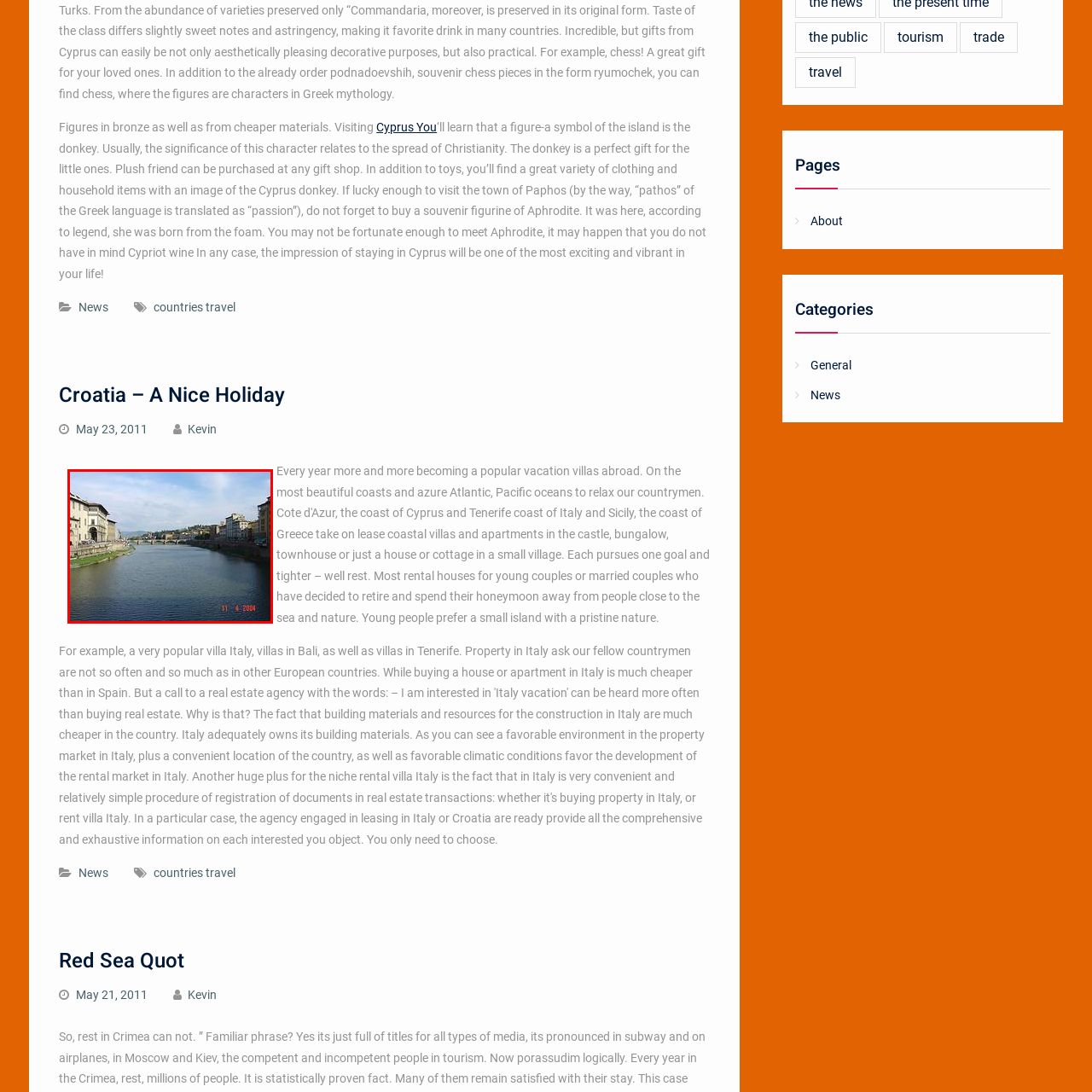What is the date of the captured moment?
Scrutinize the image inside the red bounding box and provide a detailed and extensive answer to the question.

The caption explicitly mentions the date '11-4-2004' inscribed in the corner of the image, providing a specific timestamp for the scene depicted.